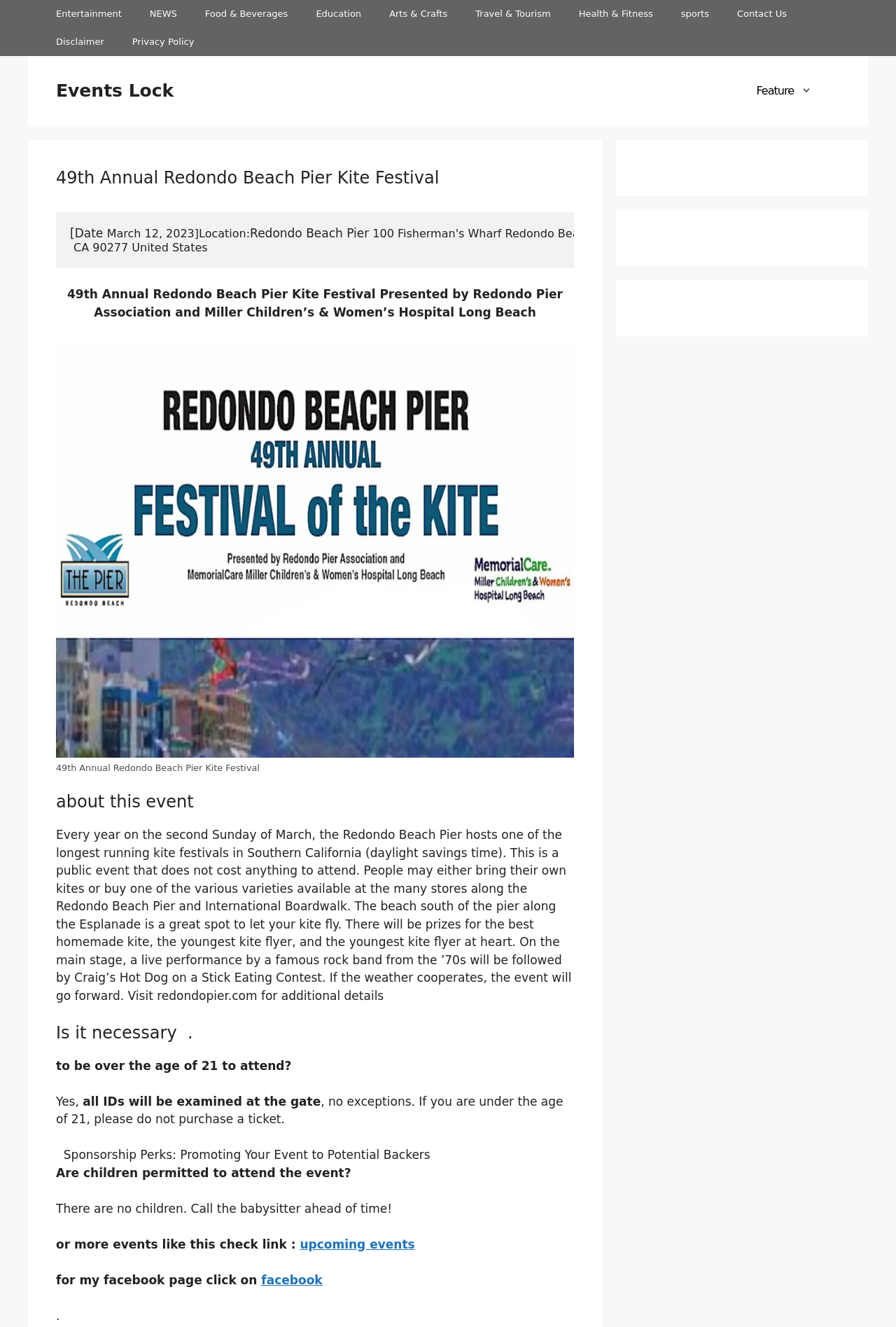Carefully examine the image and provide an in-depth answer to the question: What is the purpose of the event?

The purpose of the event can be inferred from the StaticText element, which describes the event as a 'public event that does not cost anything to attend' where people can bring their own kites or buy one from the stores along the Redondo Beach Pier and International Boardwalk.